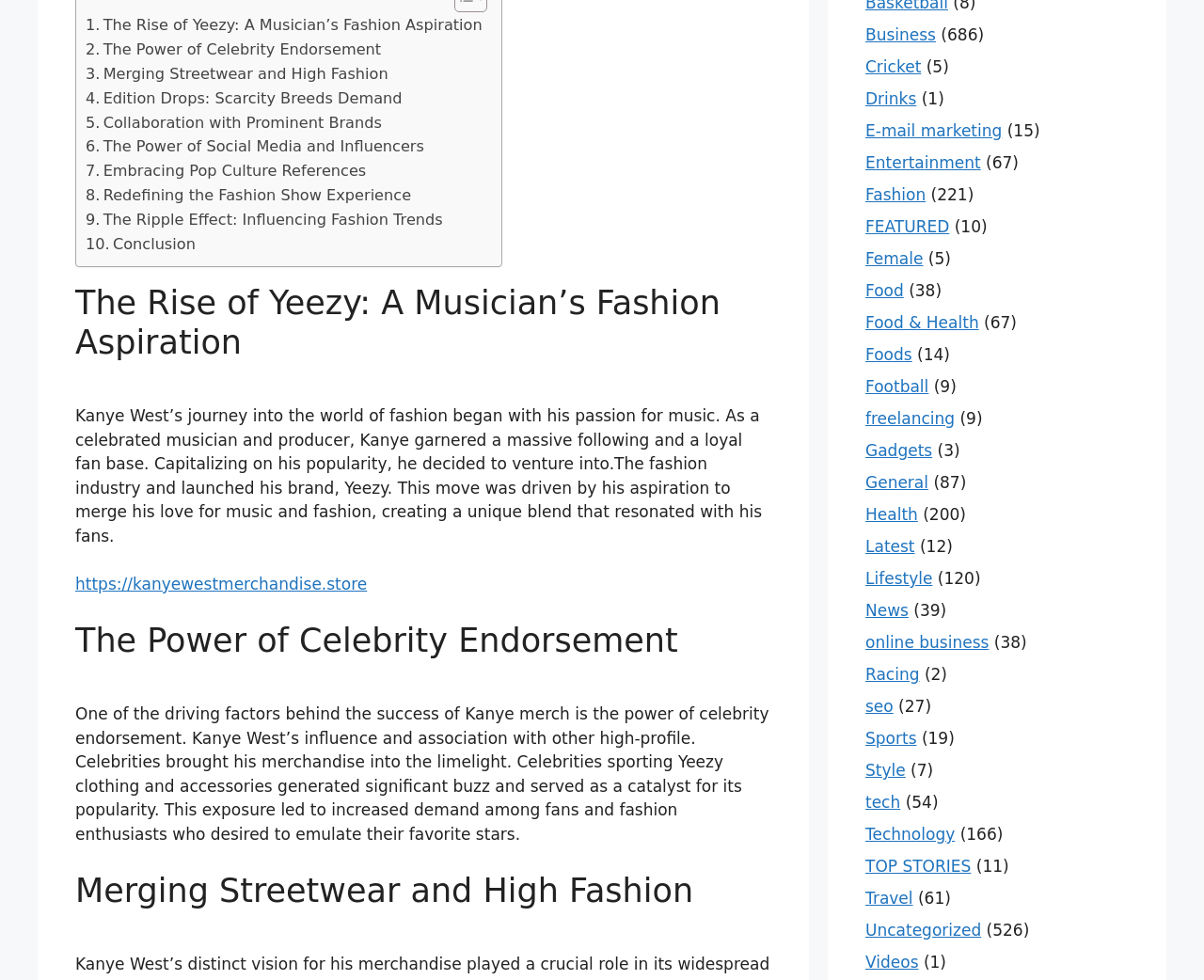Locate the bounding box coordinates of the element that should be clicked to execute the following instruction: "Explore the 'Fashion' category".

[0.719, 0.189, 0.769, 0.208]